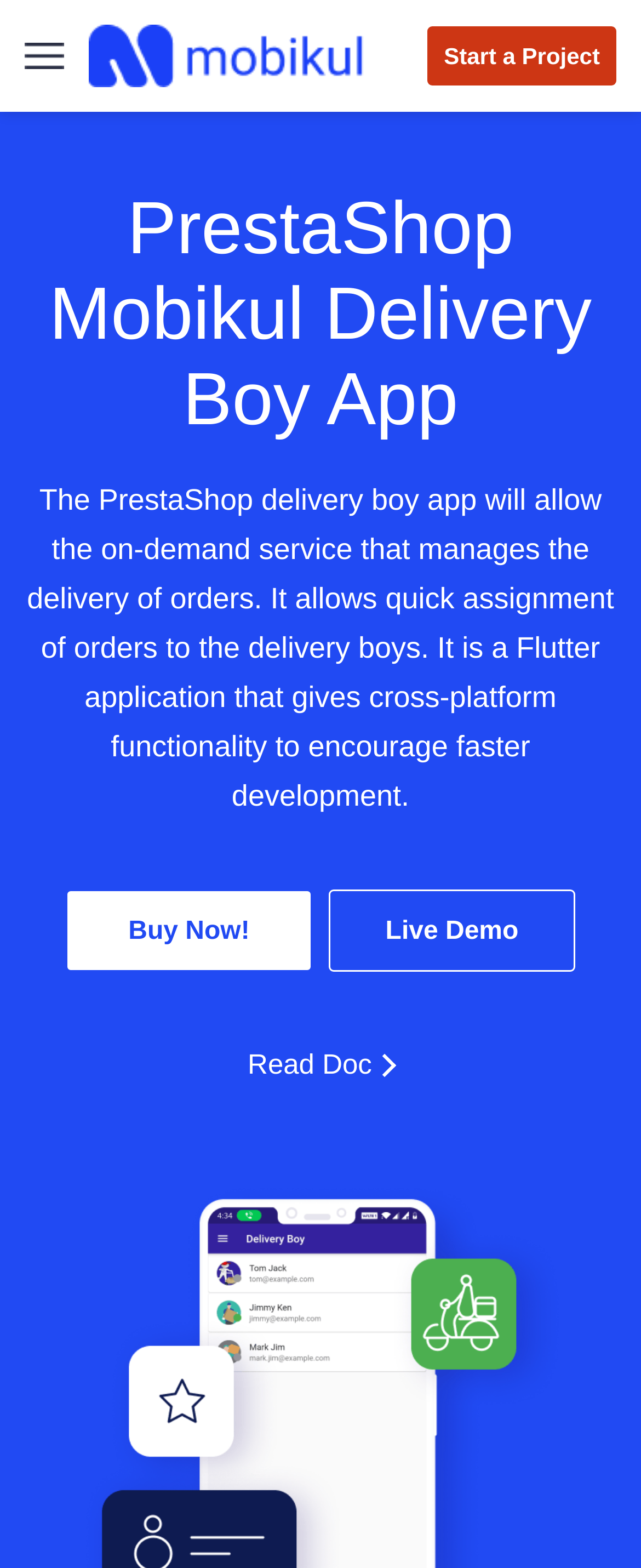Use a single word or phrase to answer the question:
What is the purpose of the PrestaShop Mobikul Delivery Boy App?

Manage order delivery